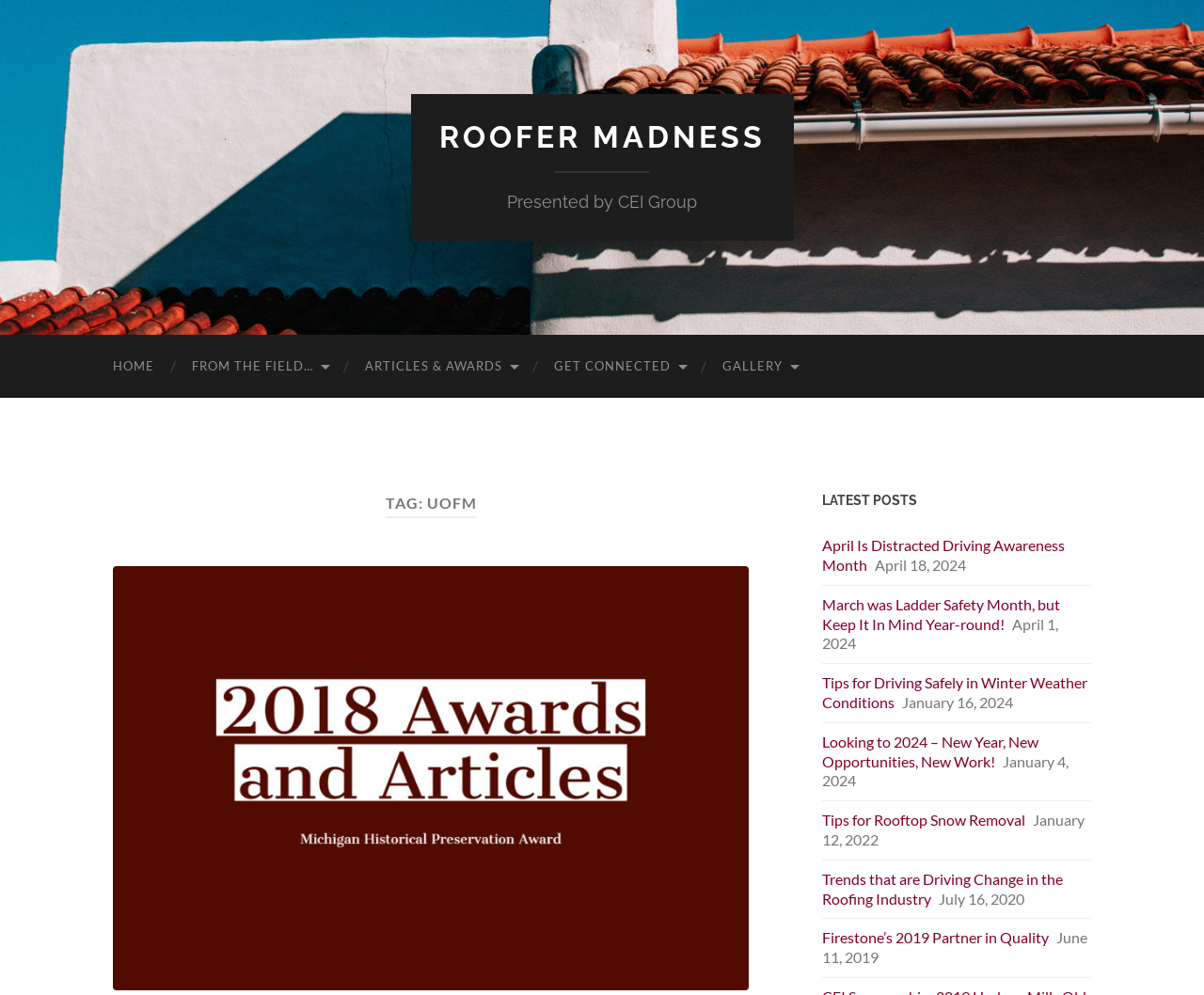Please indicate the bounding box coordinates for the clickable area to complete the following task: "Click on the HOME link". The coordinates should be specified as four float numbers between 0 and 1, i.e., [left, top, right, bottom].

[0.078, 0.336, 0.144, 0.4]